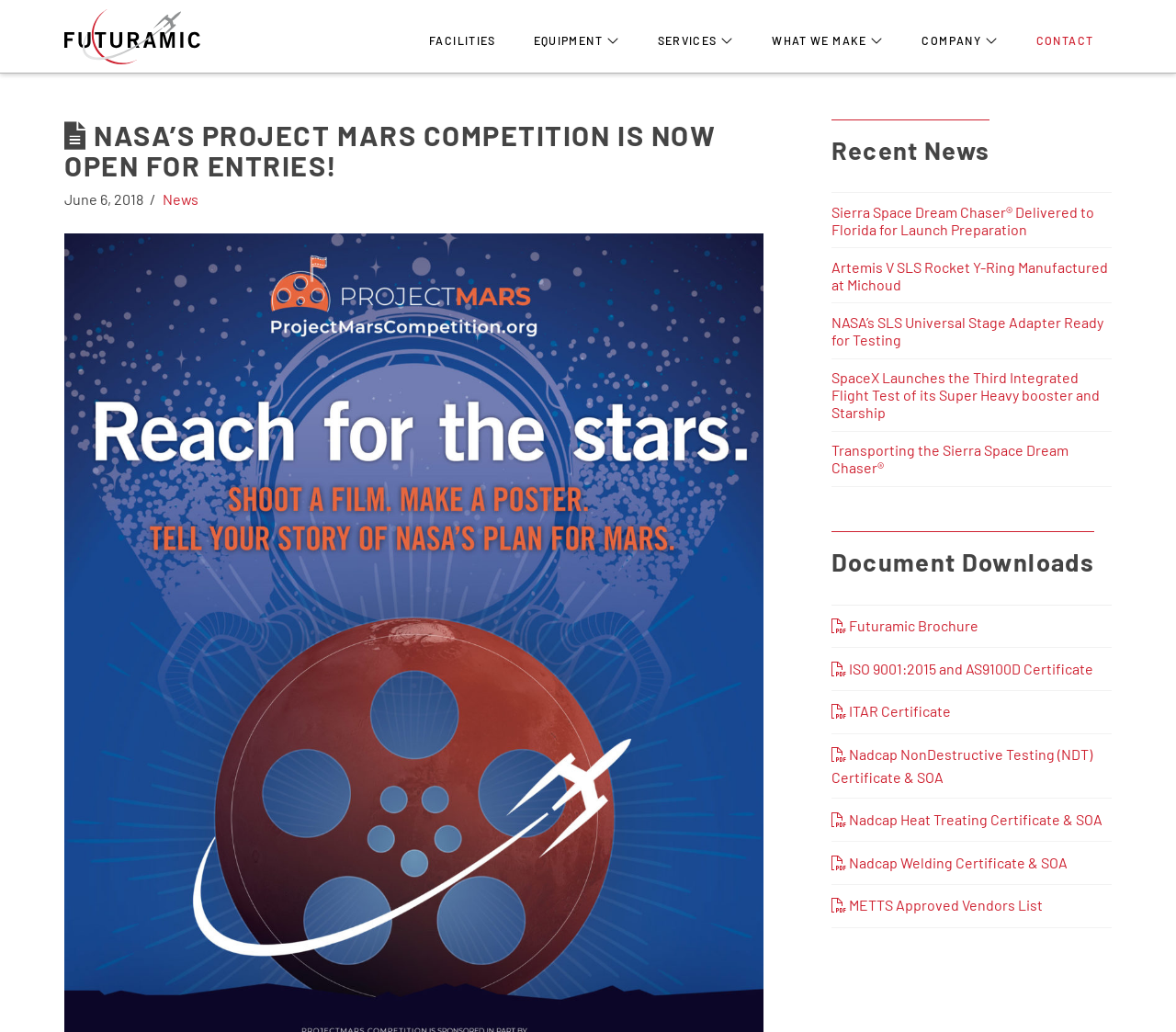What type of documents can be downloaded from the webpage?
Using the information from the image, answer the question thoroughly.

The webpage provides links to download various documents, including certificates like 'ISO 9001:2015 and AS9100D Certificate' and 'ITAR Certificate', as well as brochures like 'Futuramic Brochure'.